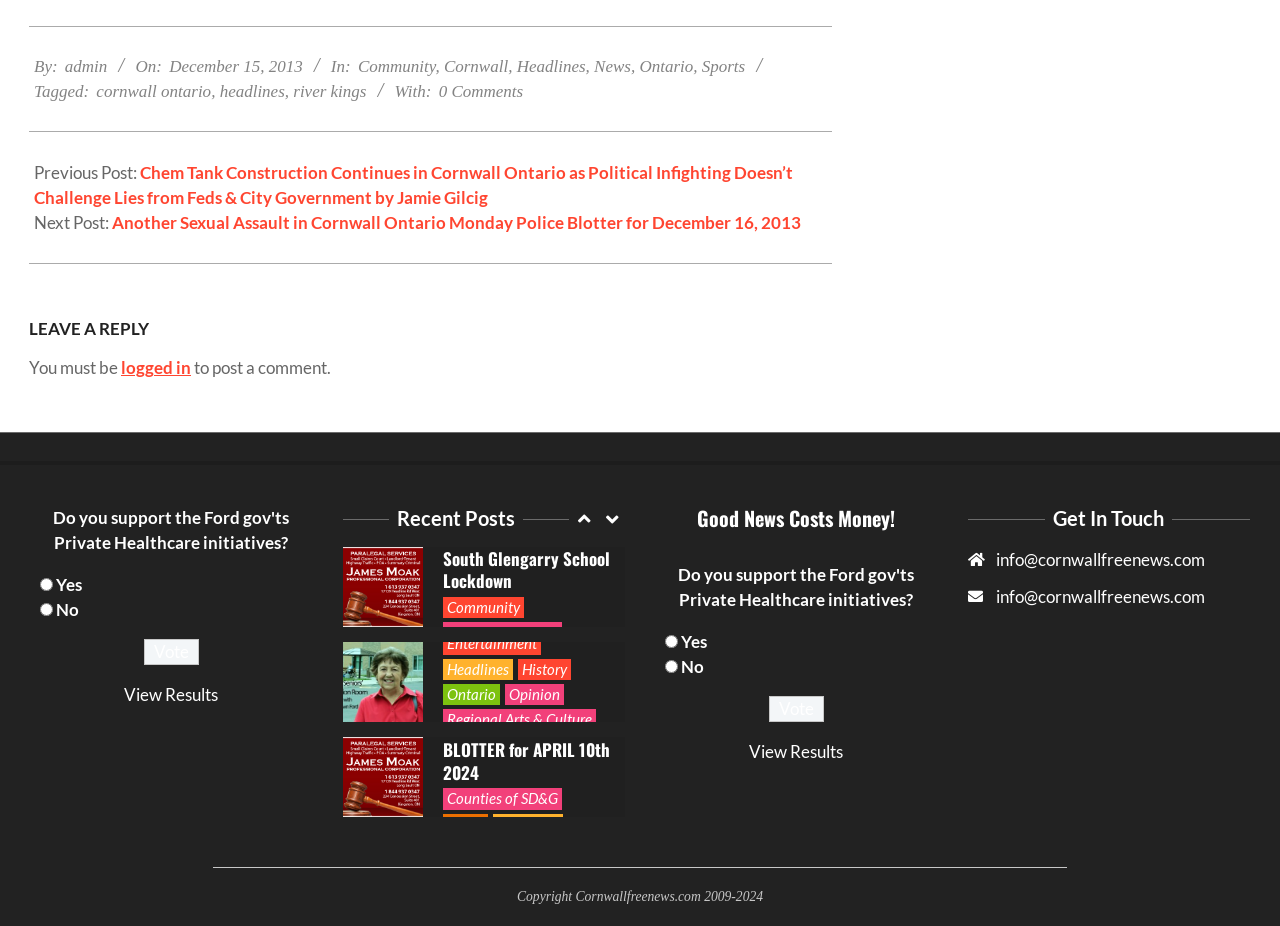Determine the bounding box coordinates of the clickable element necessary to fulfill the instruction: "Click on the 'Community' link". Provide the coordinates as four float numbers within the 0 to 1 range, i.e., [left, top, right, bottom].

[0.346, 0.032, 0.409, 0.055]